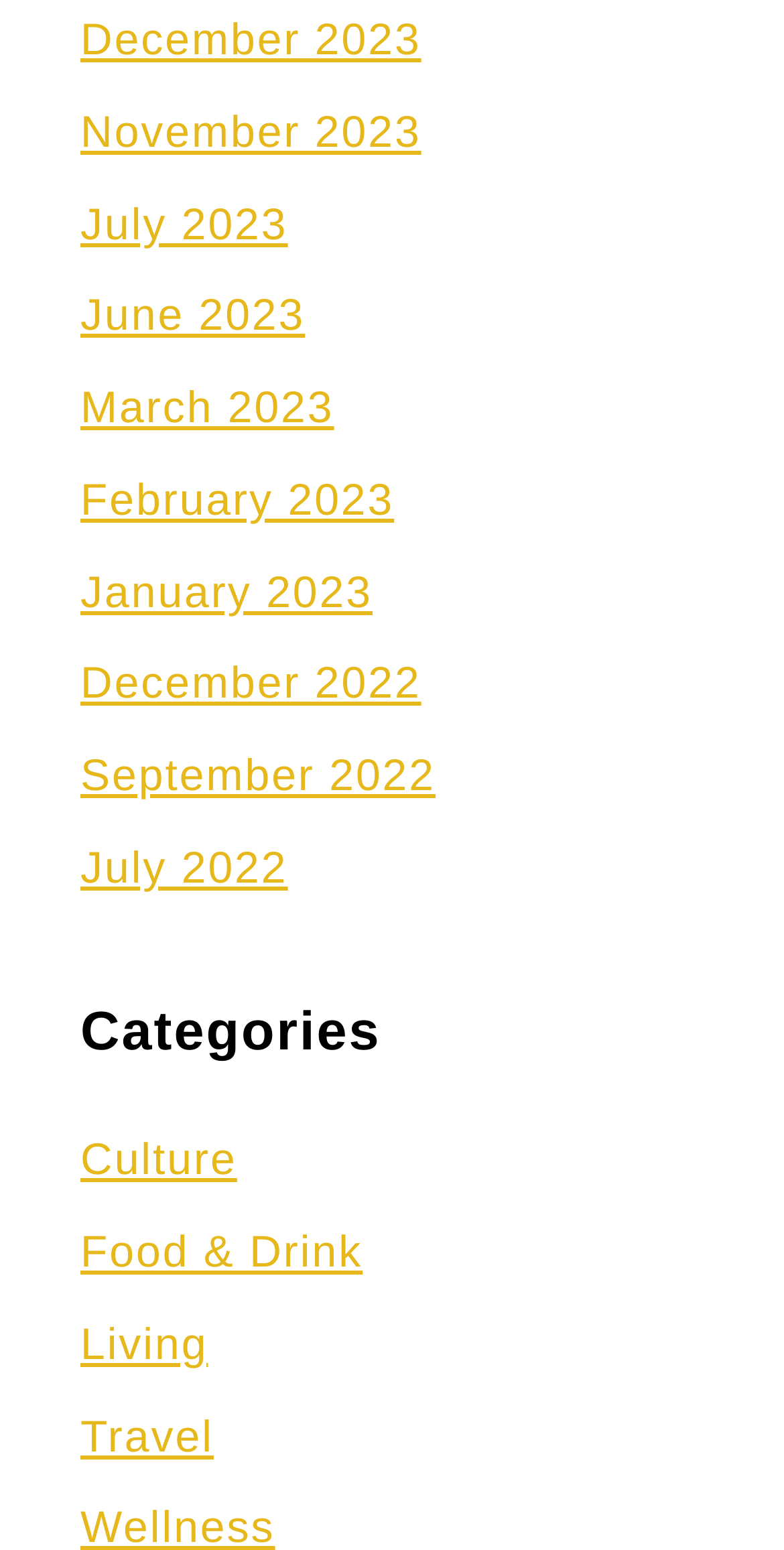Could you provide the bounding box coordinates for the portion of the screen to click to complete this instruction: "Explore Travel section"?

[0.103, 0.91, 0.273, 0.943]